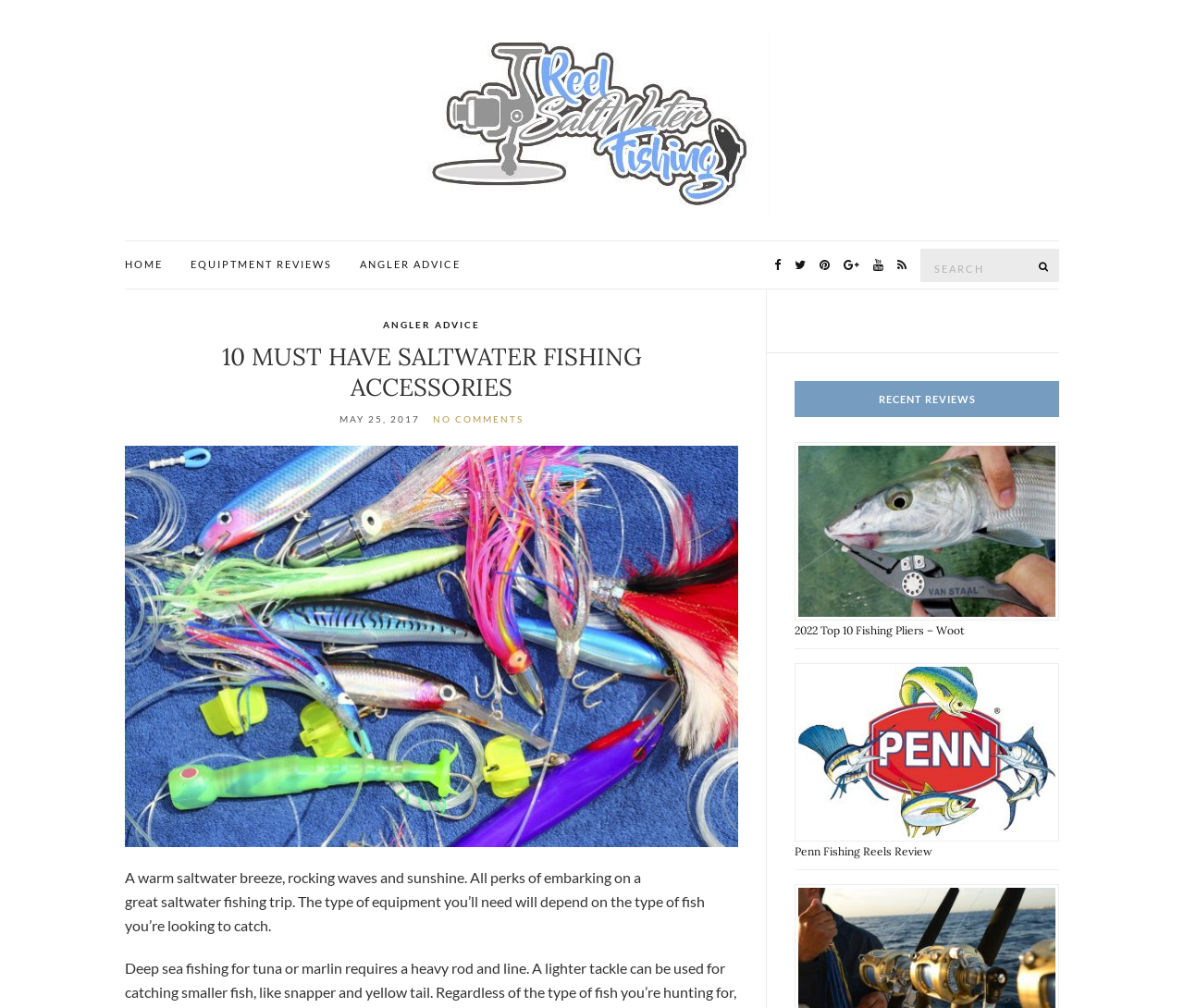Determine the primary headline of the webpage.

10 MUST HAVE SALTWATER FISHING ACCESSORIES